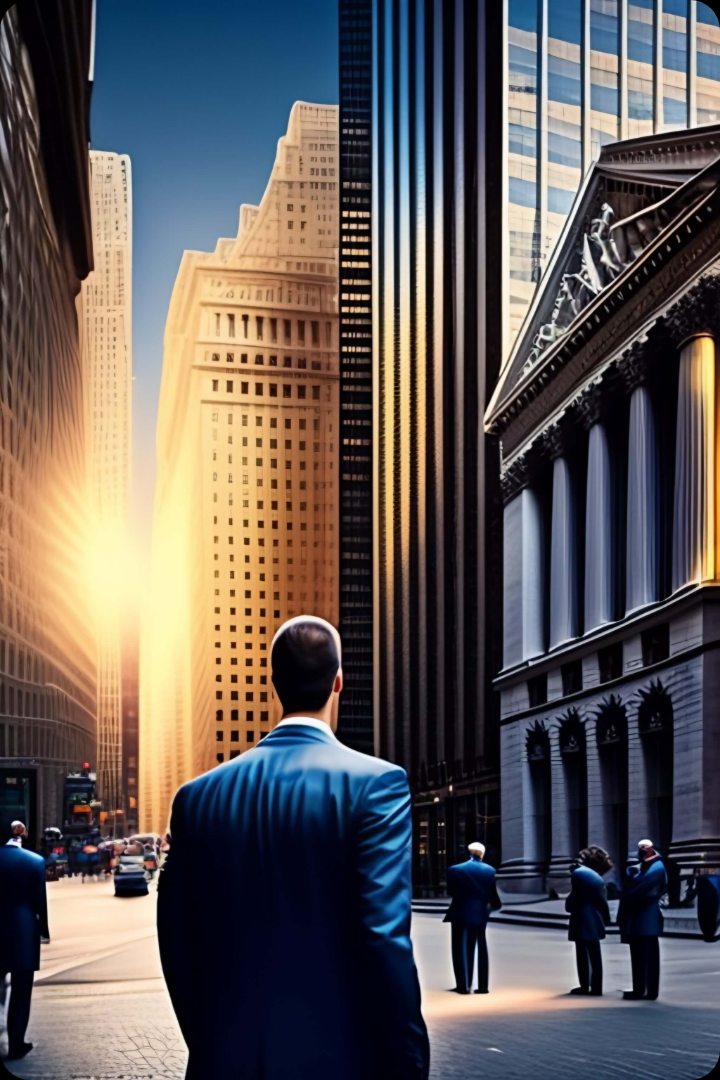What type of buildings are in the background?
Kindly answer the question with as much detail as you can.

The background of the image features a mix of modern skyscrapers with sleek, glass structures and a classical building adorned with columns and intricate details, showcasing a contrast between old and new architectural styles.